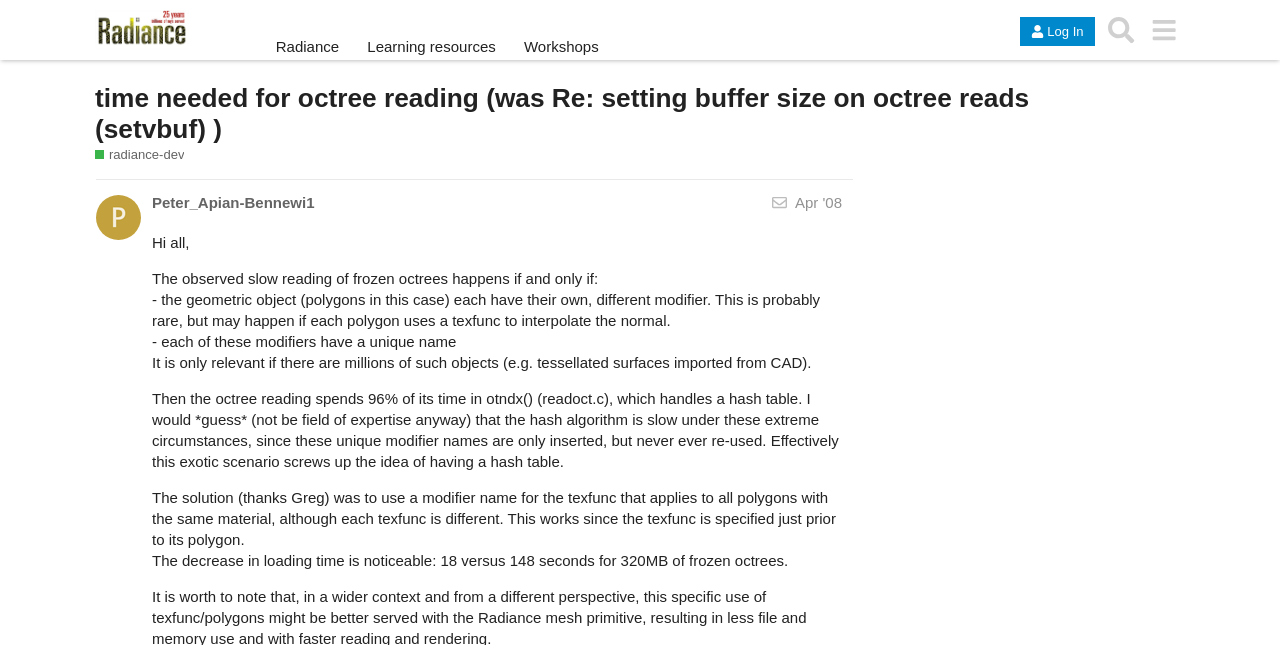Who is the author of this post?
Please provide a comprehensive answer based on the visual information in the image.

The author of this post is Peter_Apian-Bennewi1, as indicated by the link 'Peter_Apian-Bennewi1' in the post.